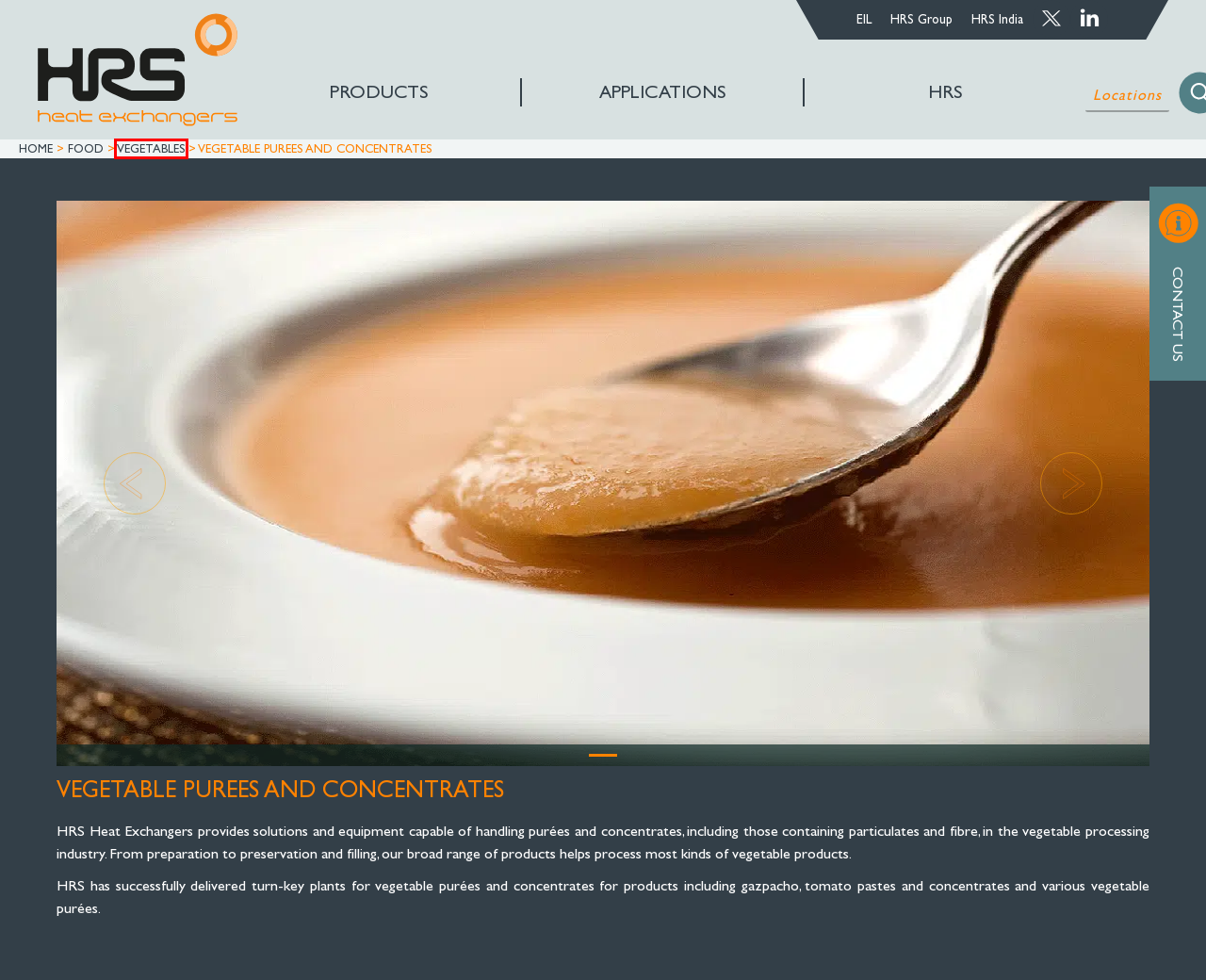Review the webpage screenshot and focus on the UI element within the red bounding box. Select the best-matching webpage description for the new webpage that follows after clicking the highlighted element. Here are the candidates:
A. Our Locations | Global Heat Exchanger Specialists
B. Request a Quote Today | HRS Heat Exchangers
C. Food Concentration & Evaporation Systems
D. Case Studies | HRS Heat Exchangers
E. Food | HRS Heat Exchangers
F. Heat Transfer Systems & Solutions
G. Vegetable Processing Equipment | HRS Heat Exchangers
H. About Us | Heat Exchanger System Specialists

G